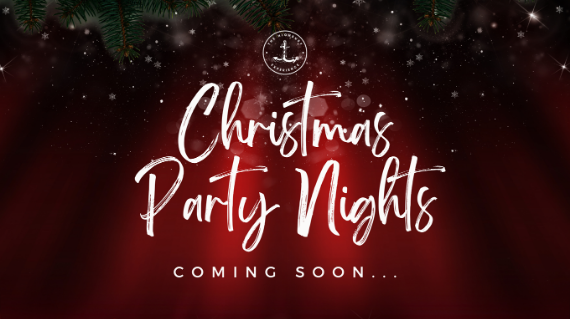Generate an elaborate caption for the image.

The image promotes upcoming Christmas Party Nights, featuring a festive design with a rich red background adorned with snowflakes and twinkling lights. The prominent text in elegant, flowing typography reads "Christmas Party Nights" in striking white and a bold red hue, accompanied by the phrase "COMING SOON..." beneath it. A touch of greenery at the top hints at holiday decorations, enhancing the cheerful and inviting atmosphere of the seasonal event. This image likely aims to attract interest and excitement for the upcoming festive gatherings.